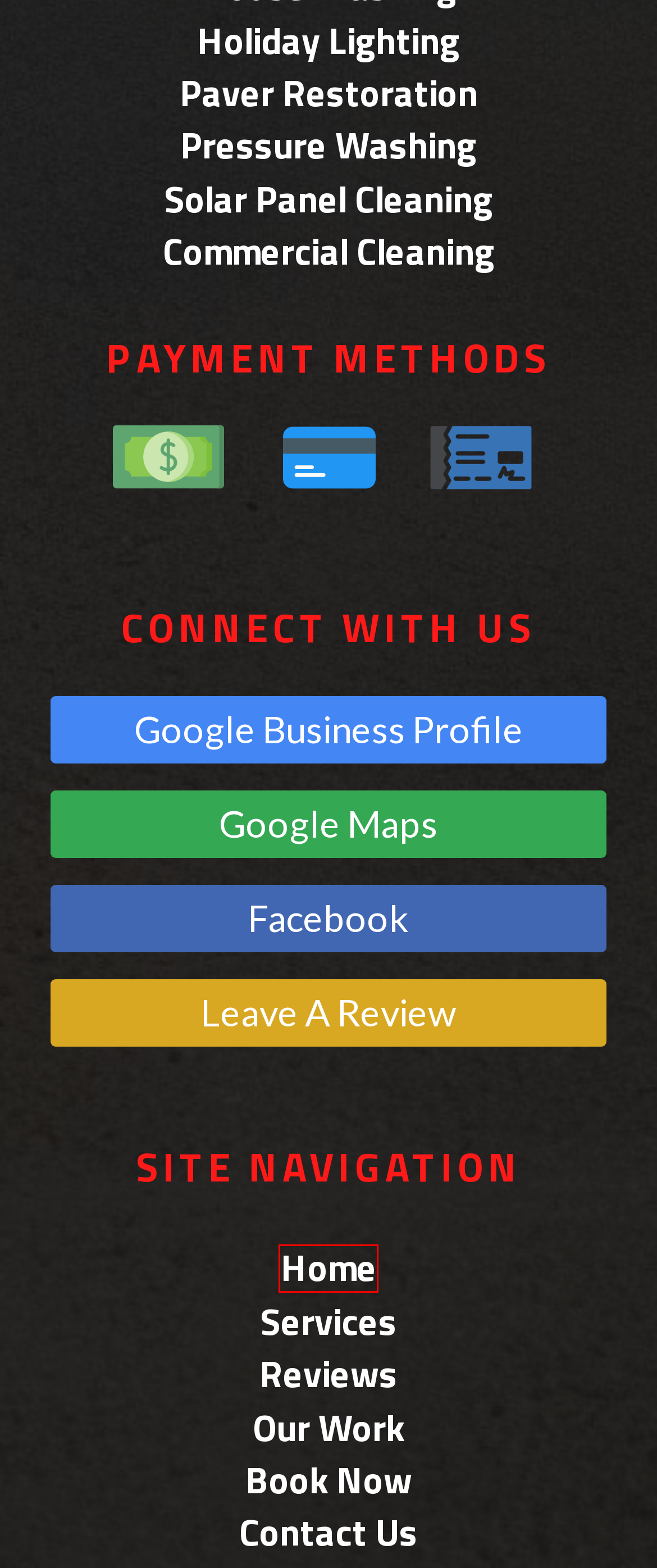Examine the screenshot of a webpage with a red bounding box around an element. Then, select the webpage description that best represents the new page after clicking the highlighted element. Here are the descriptions:
A. Solar Panel Cleaning – Knockout Pressure Washing
B. Holiday Lighting – Knockout Pressure Washing
C. Our Work – Knockout Pressure Washing
D. Commercial Cleaning – Knockout Pressure Washing
E. Paver Restoration – Knockout Pressure Washing
F. Services – Knockout Pressure Washing
G. Knockout Pressure Washing – Coming Soon
H. Reviews – Knockout Pressure Washing

G